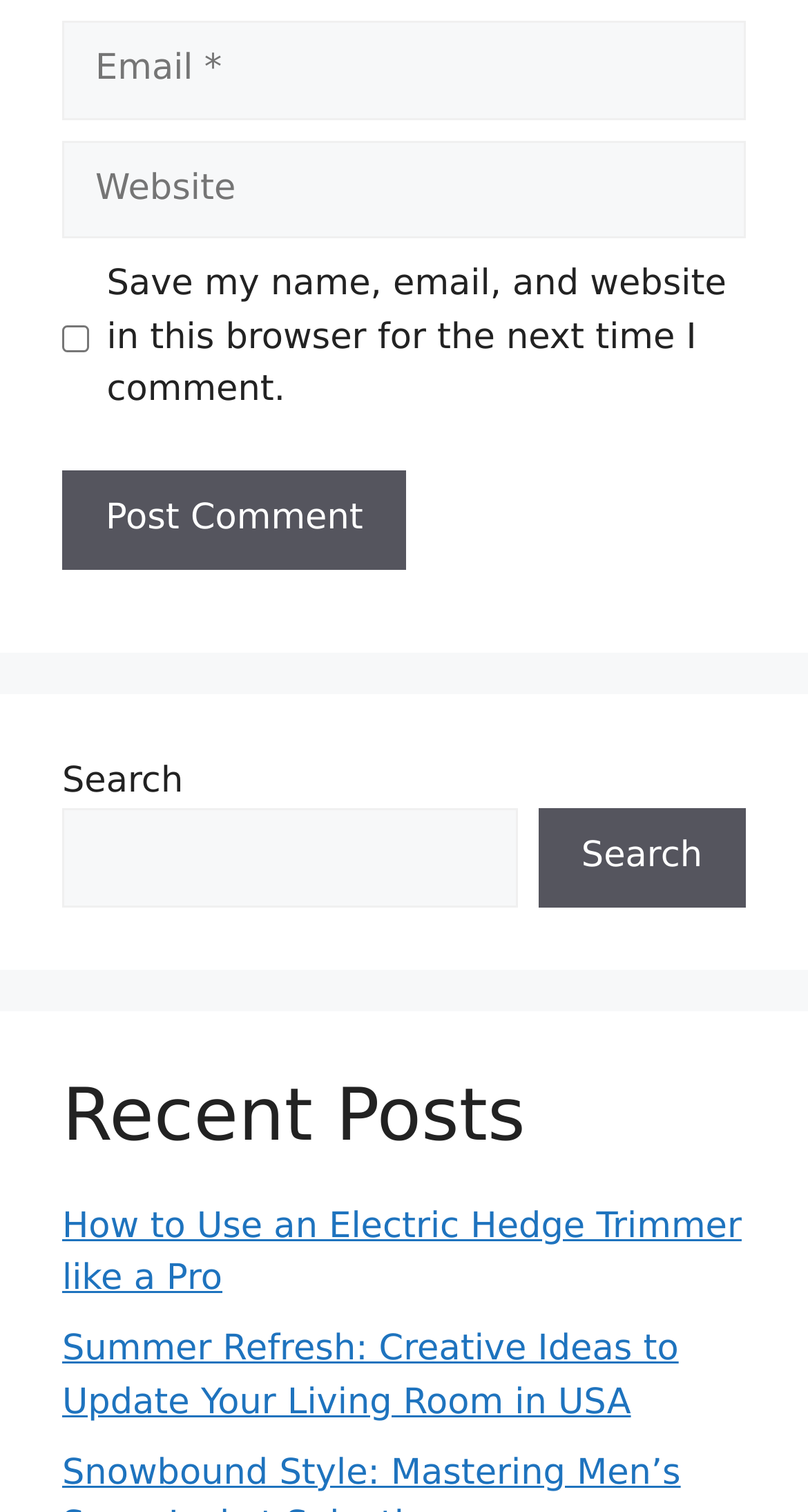Pinpoint the bounding box coordinates of the area that should be clicked to complete the following instruction: "Enter email address". The coordinates must be given as four float numbers between 0 and 1, i.e., [left, top, right, bottom].

[0.077, 0.014, 0.923, 0.079]